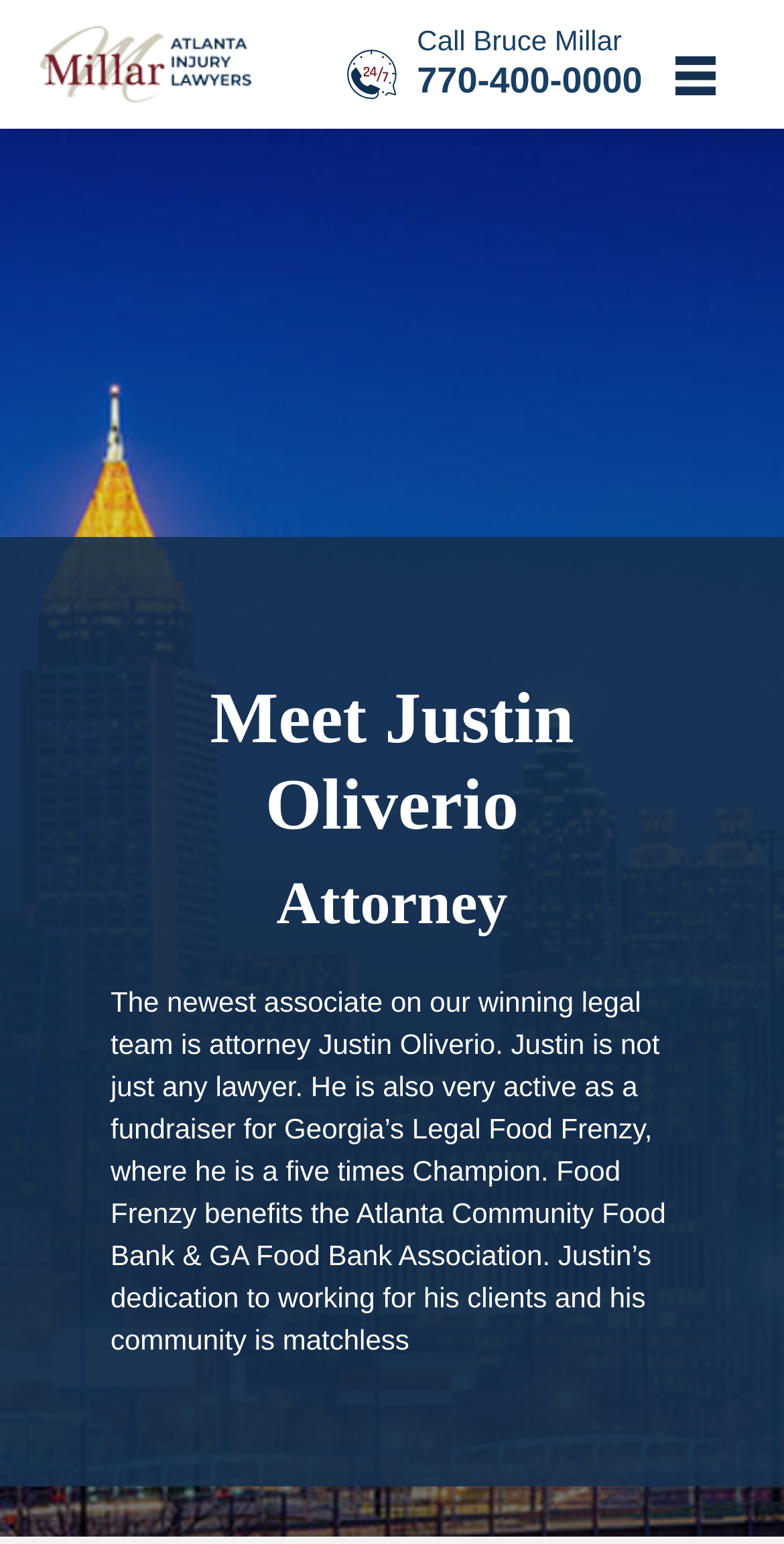Given the webpage screenshot and the description, determine the bounding box coordinates (top-left x, top-left y, bottom-right x, bottom-right y) that define the location of the UI element matching this description: Facebook

None